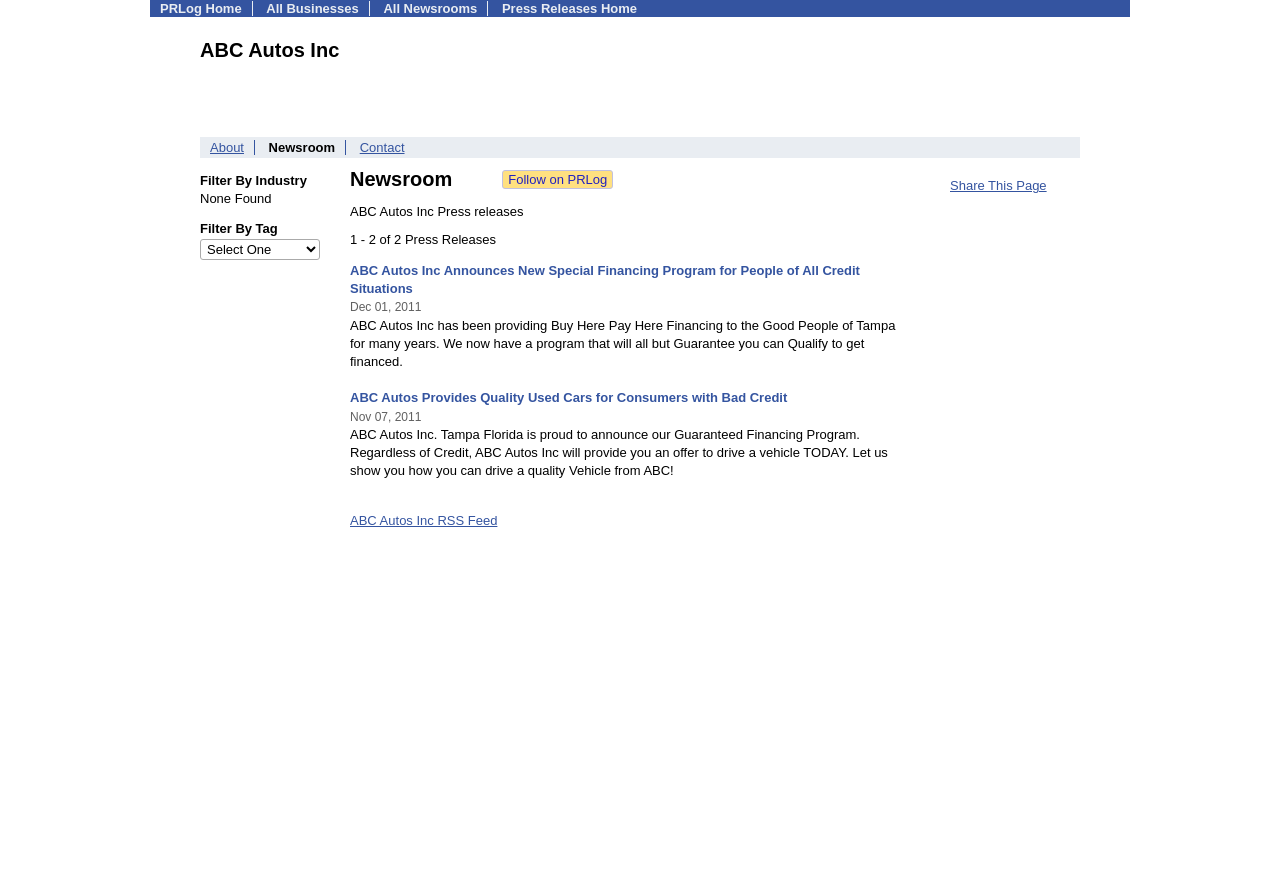Use a single word or phrase to answer this question: 
What is the date of the first press release?

Dec 01, 2011